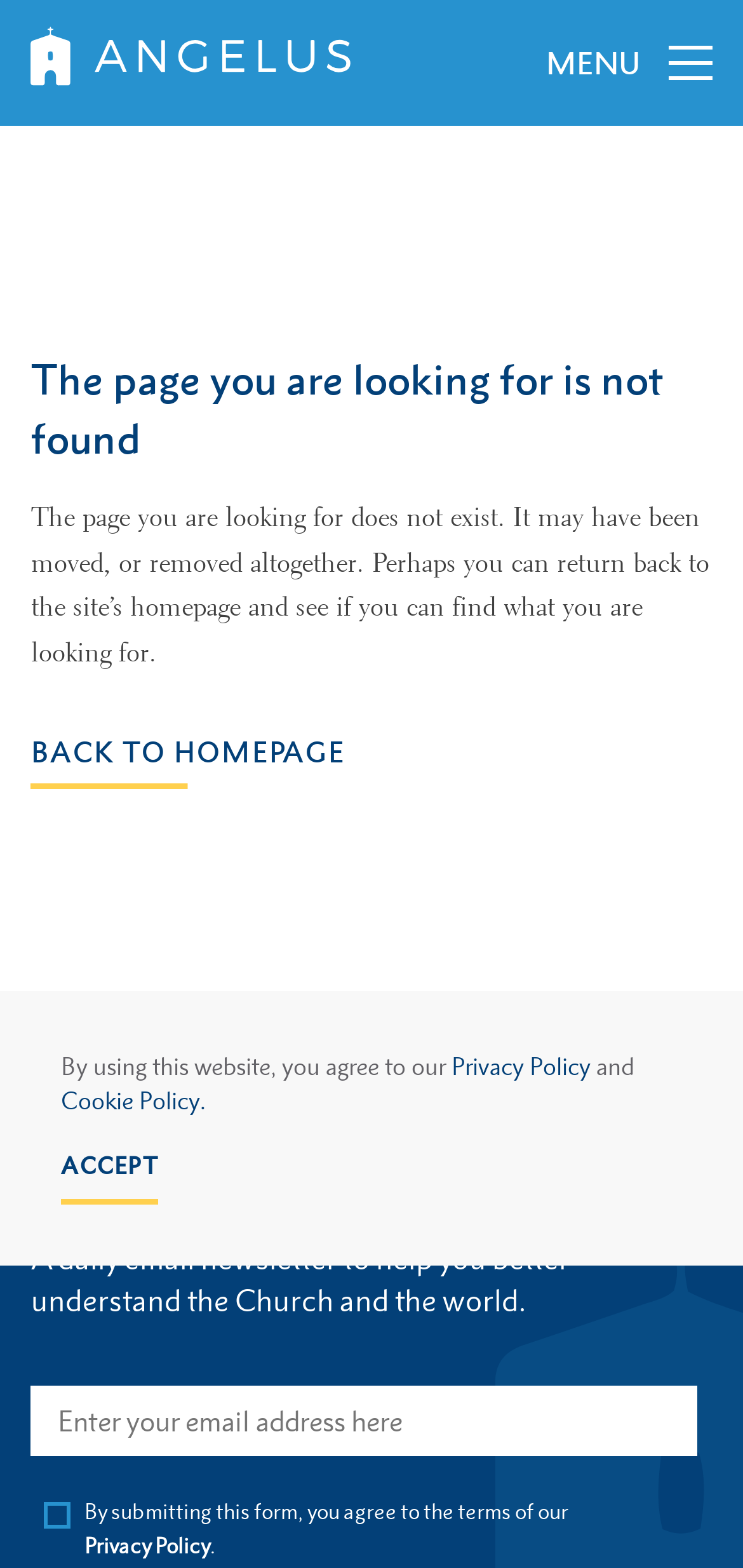Provide a comprehensive description of the webpage.

The webpage is a "Page not found" error page from Angelus News. At the top, there is a cookie consent dialog with a message that says "By using this website, you agree to our Privacy Policy and Cookie Policy." Below this message, there is a button to dismiss the cookie message. 

On the top left, there is a logo, which is an image linked to the website's homepage. Next to the logo, there is a "MENU" text. 

The main content of the page is a heading that says "The page you are looking for is not found" followed by a paragraph of text explaining that the page may have been moved or removed. Below this, there is a link to "BACK TO HOMEPAGE". 

Further down, there is a section promoting a daily email newsletter called "Always Forward!" with a heading and a brief description. Below this, there is a textbox to input an email address, and a message that says "By submitting this form, you agree to the terms of our Privacy Policy."